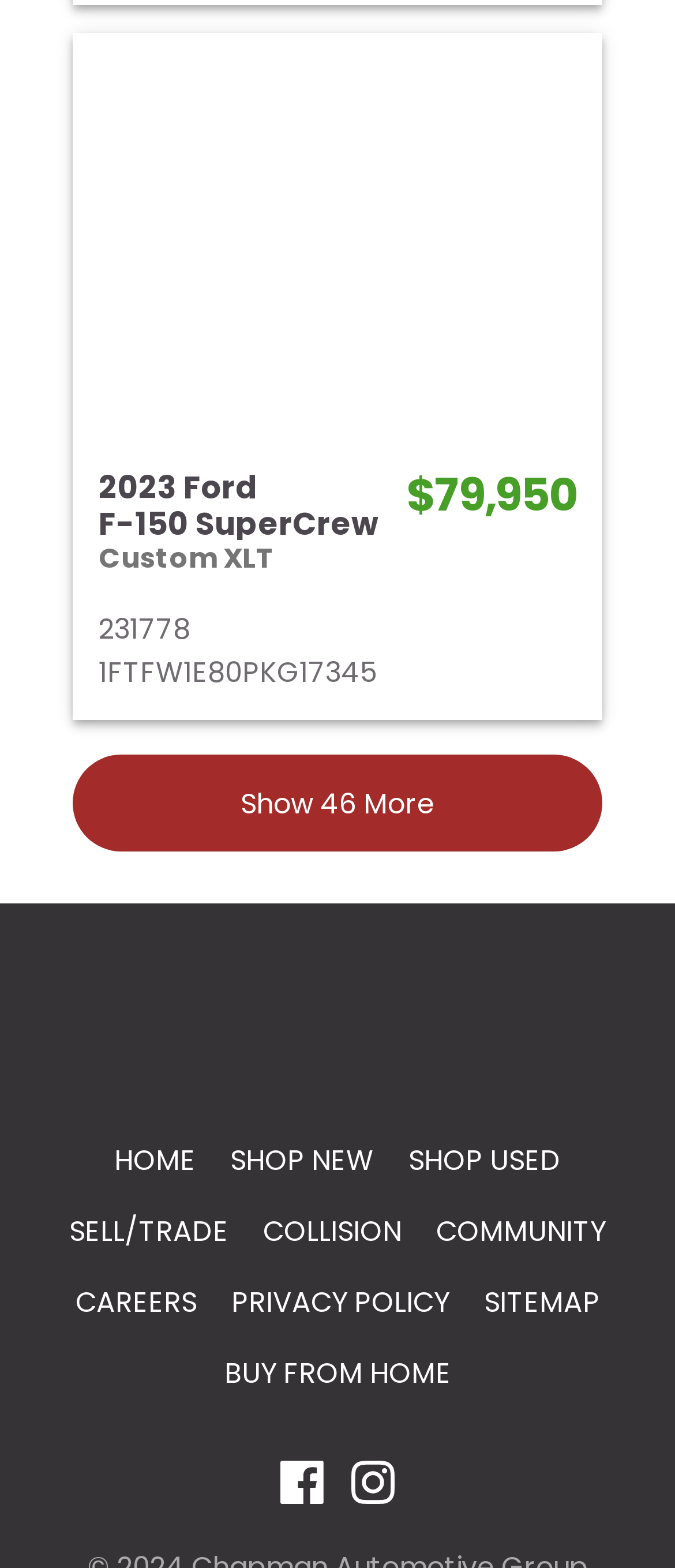Locate the bounding box coordinates of the area to click to fulfill this instruction: "Check community page". The bounding box should be presented as four float numbers between 0 and 1, in the order [left, top, right, bottom].

[0.621, 0.762, 0.923, 0.808]